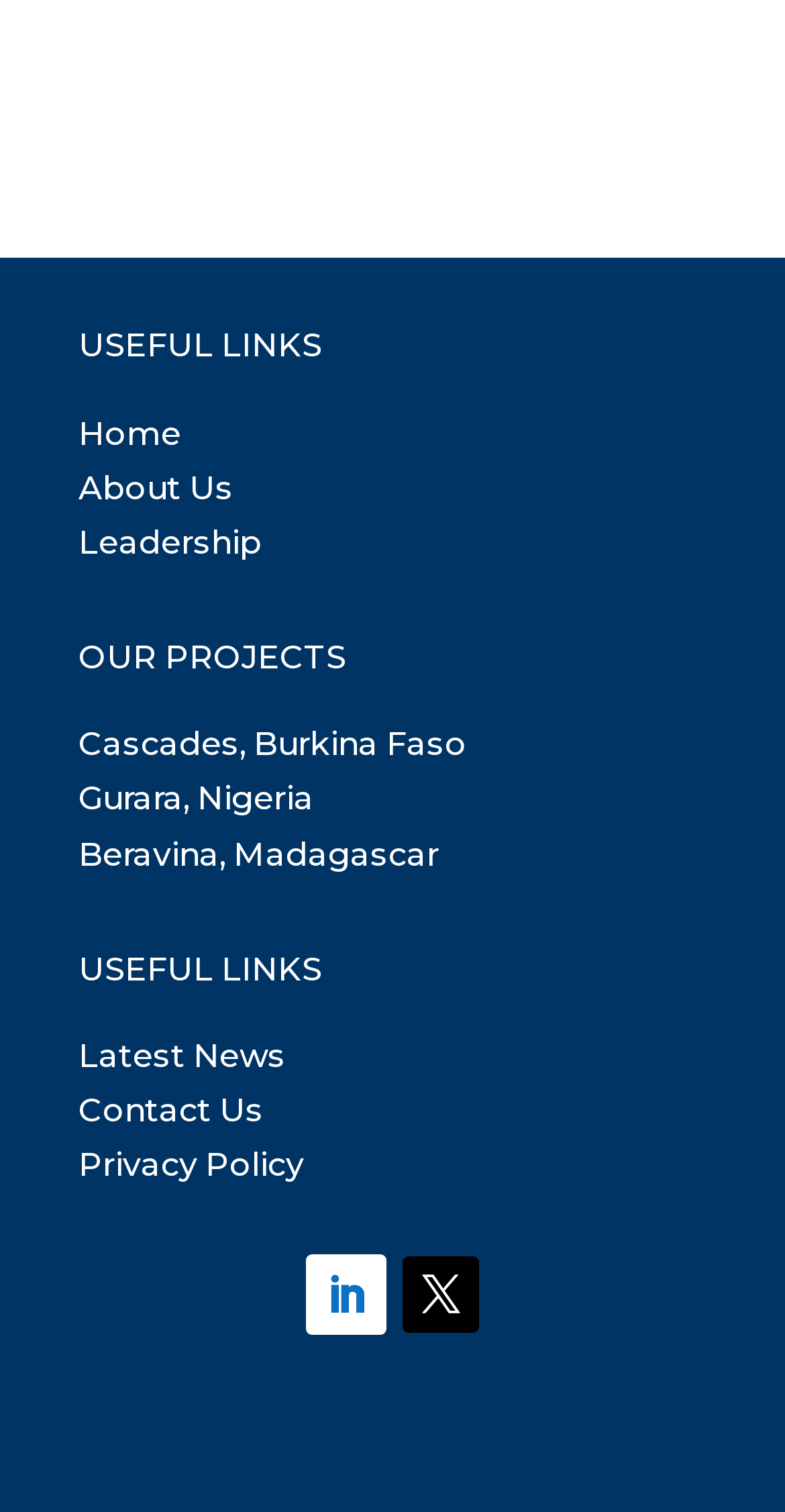Locate the bounding box of the UI element with the following description: "Follow".

[0.513, 0.83, 0.61, 0.881]